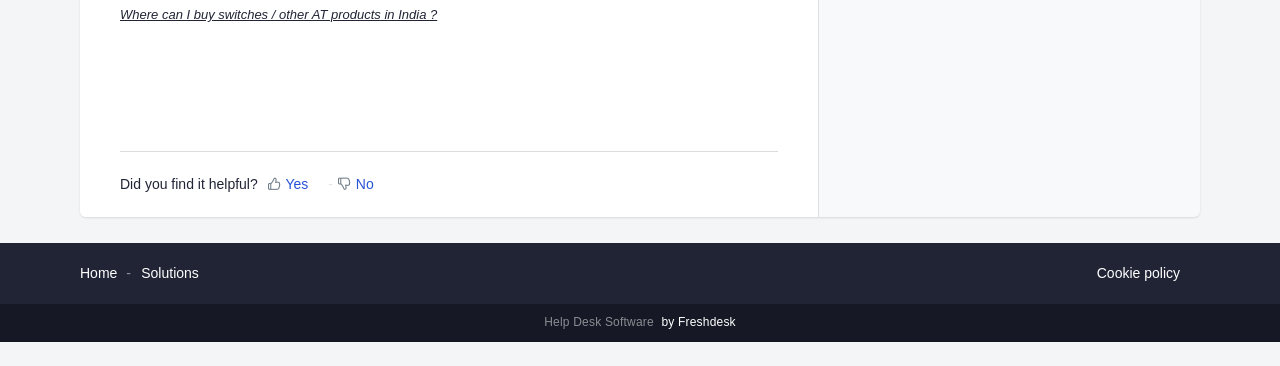Please provide a one-word or short phrase answer to the question:
What is the text of the first link on the webpage?

Where can I buy switches / other AT products in India?